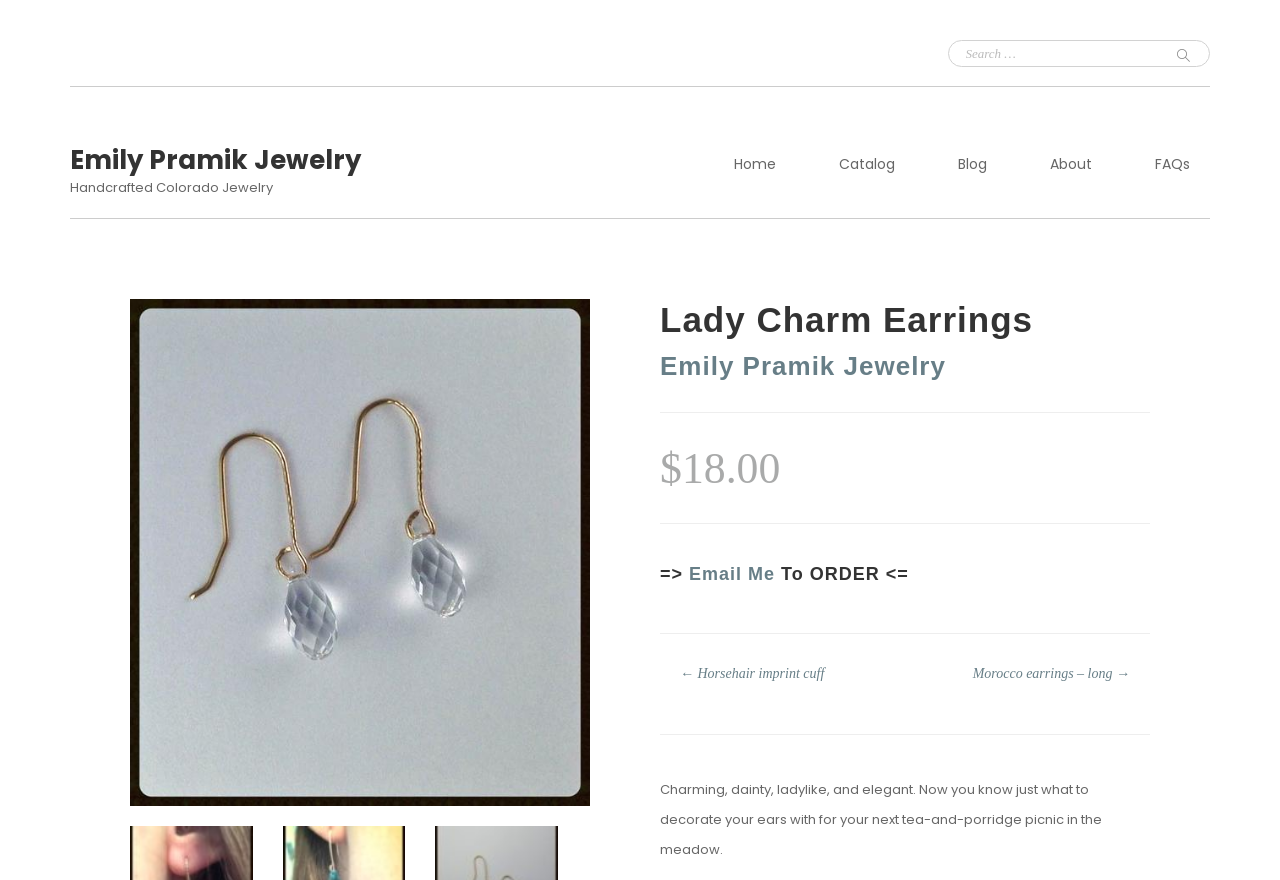Please answer the following question using a single word or phrase: 
What is the price of the Lady Charm Earrings?

$18.00